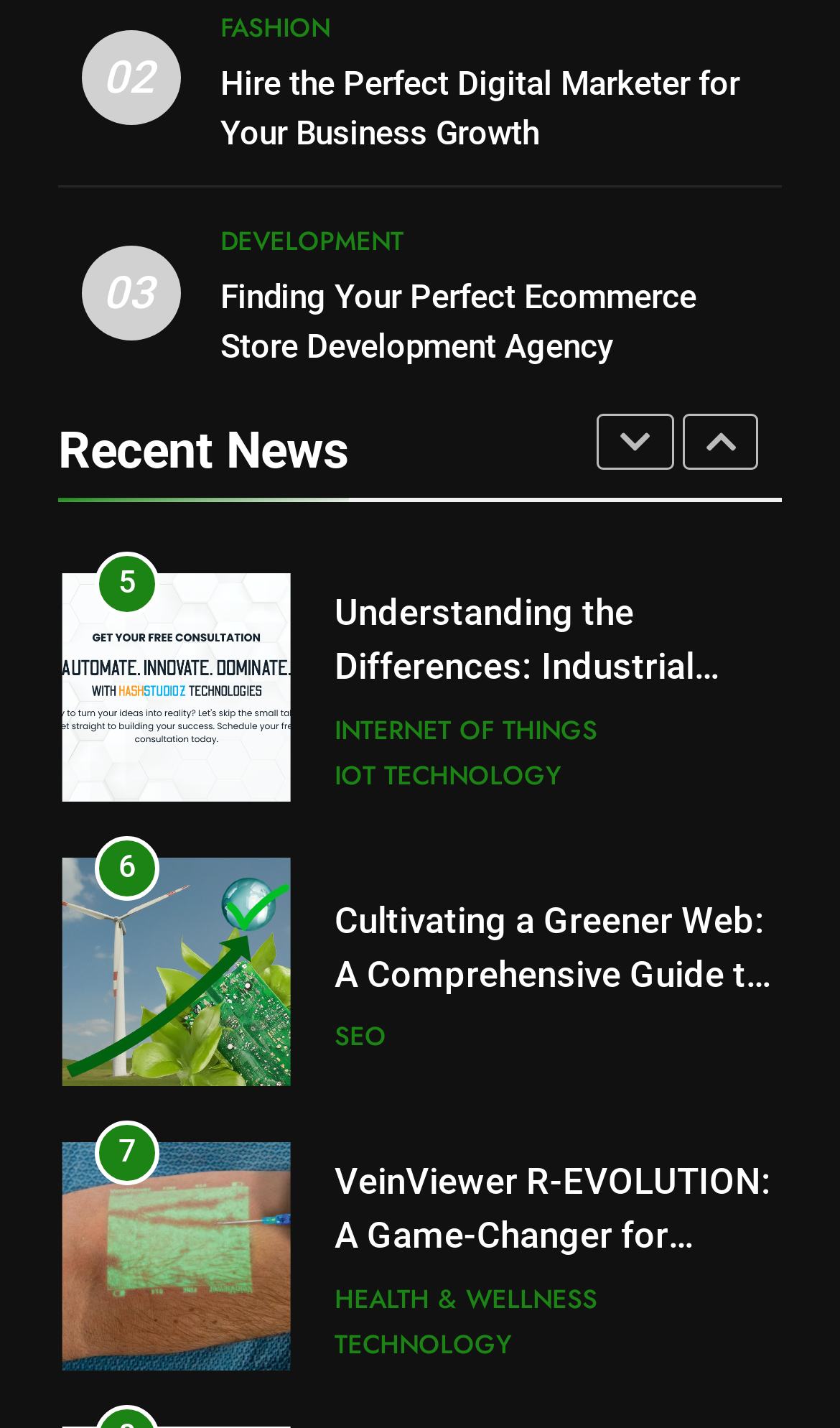Using the elements shown in the image, answer the question comprehensively: How many buttons are there on the webpage?

I counted the number of button elements on the webpage, which are 2 in total, represented by '' and '' icons.